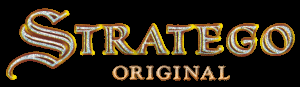Observe the image and answer the following question in detail: What is the background color of the logo?

The caption states that the logo is set against a black background, which enhances the visual impact and makes the intricate details of the lettering stand out.